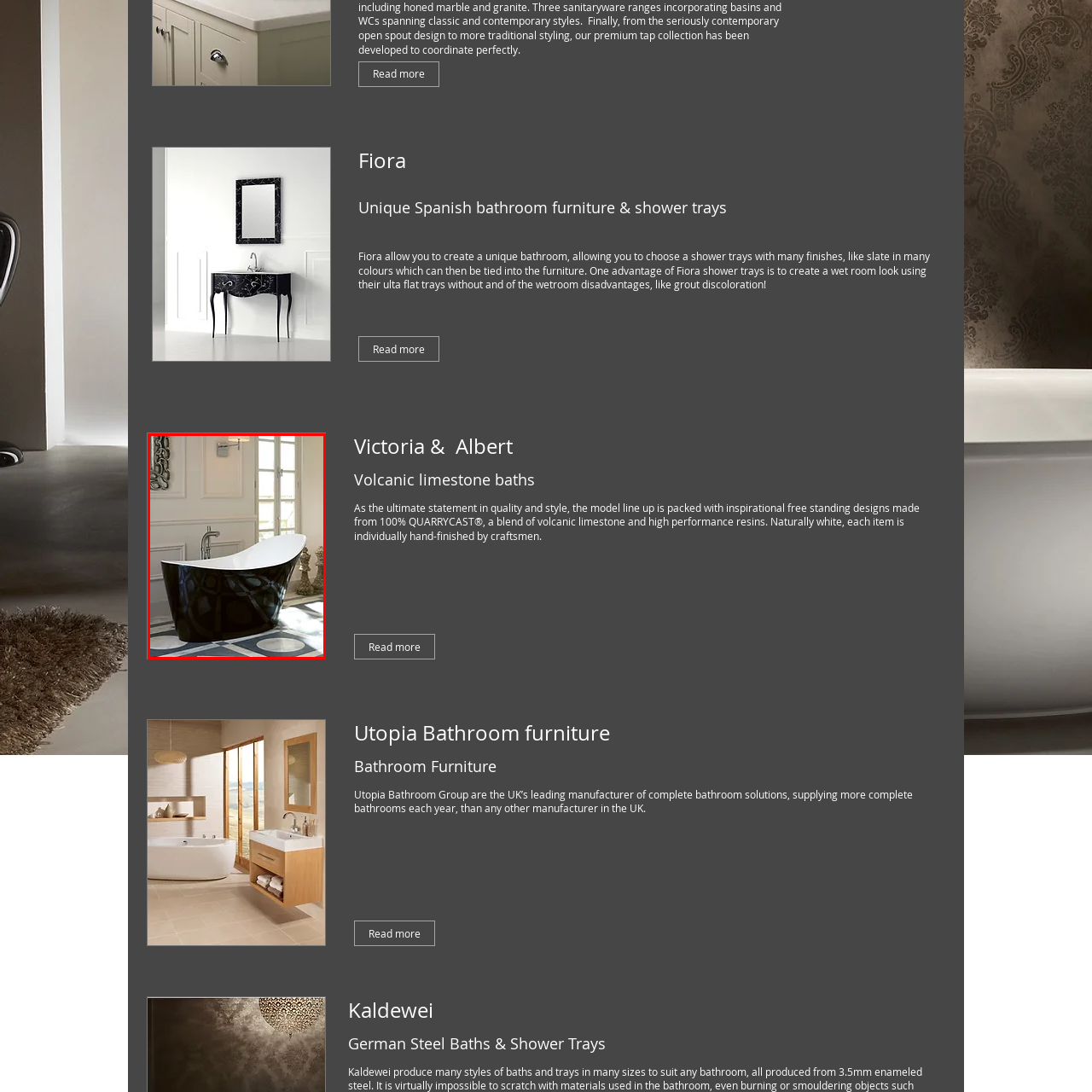Study the area of the image outlined in red and respond to the following question with as much detail as possible: What is the source of light in the room?

The caption states that 'natural light pours in from tall windows', which suggests that the source of light in the room is natural light coming from the windows.